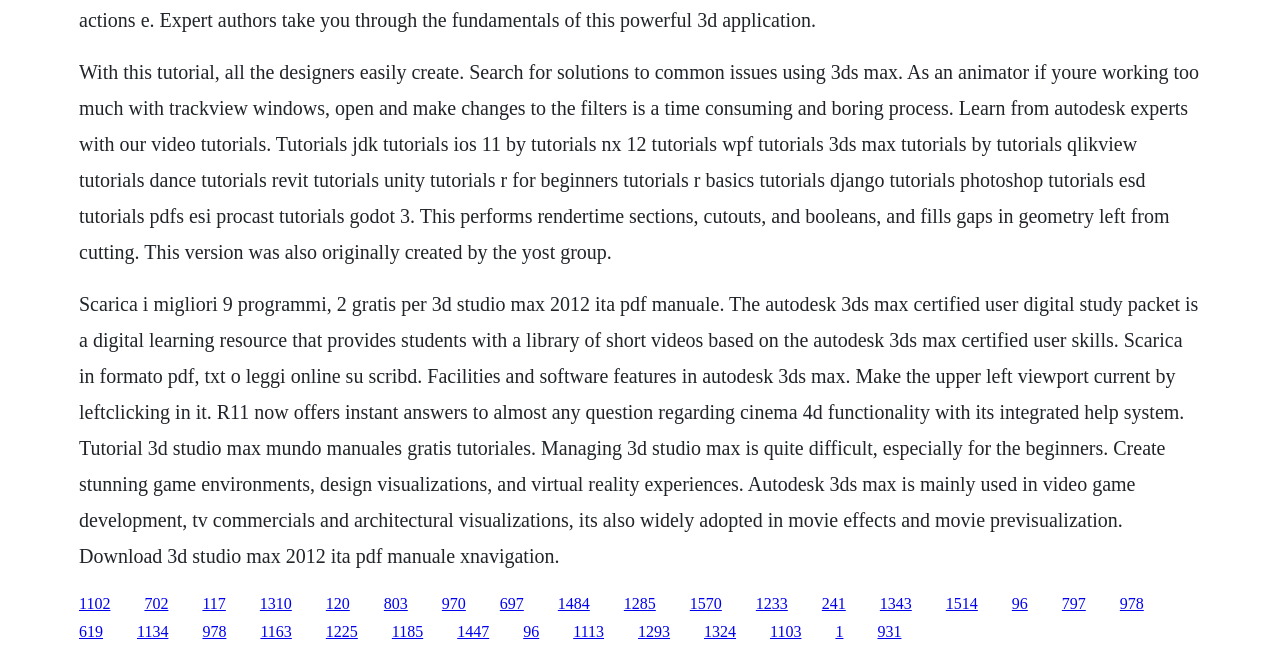What is the format of the digital study packet for Autodesk 3ds Max certified user?
Please provide a comprehensive answer based on the information in the image.

The text states that the Autodesk 3ds Max certified user digital study packet is a digital learning resource that provides students with a library of short videos based on the Autodesk 3ds Max certified user skills. This implies that the format of the digital study packet is a digital learning resource with short videos.